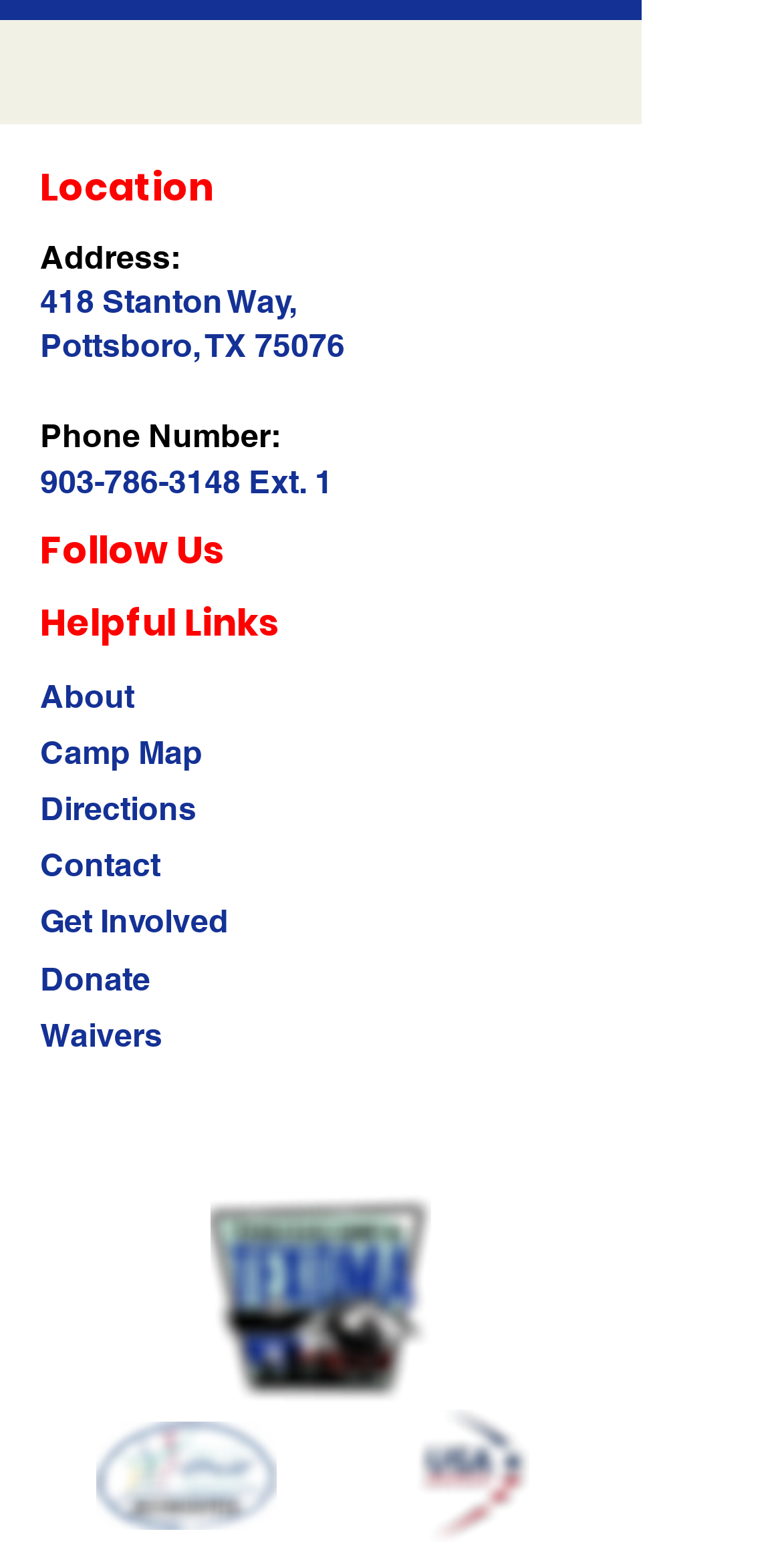Locate the bounding box coordinates of the element's region that should be clicked to carry out the following instruction: "Click on the 'About' link". The coordinates need to be four float numbers between 0 and 1, i.e., [left, top, right, bottom].

[0.051, 0.429, 0.172, 0.46]